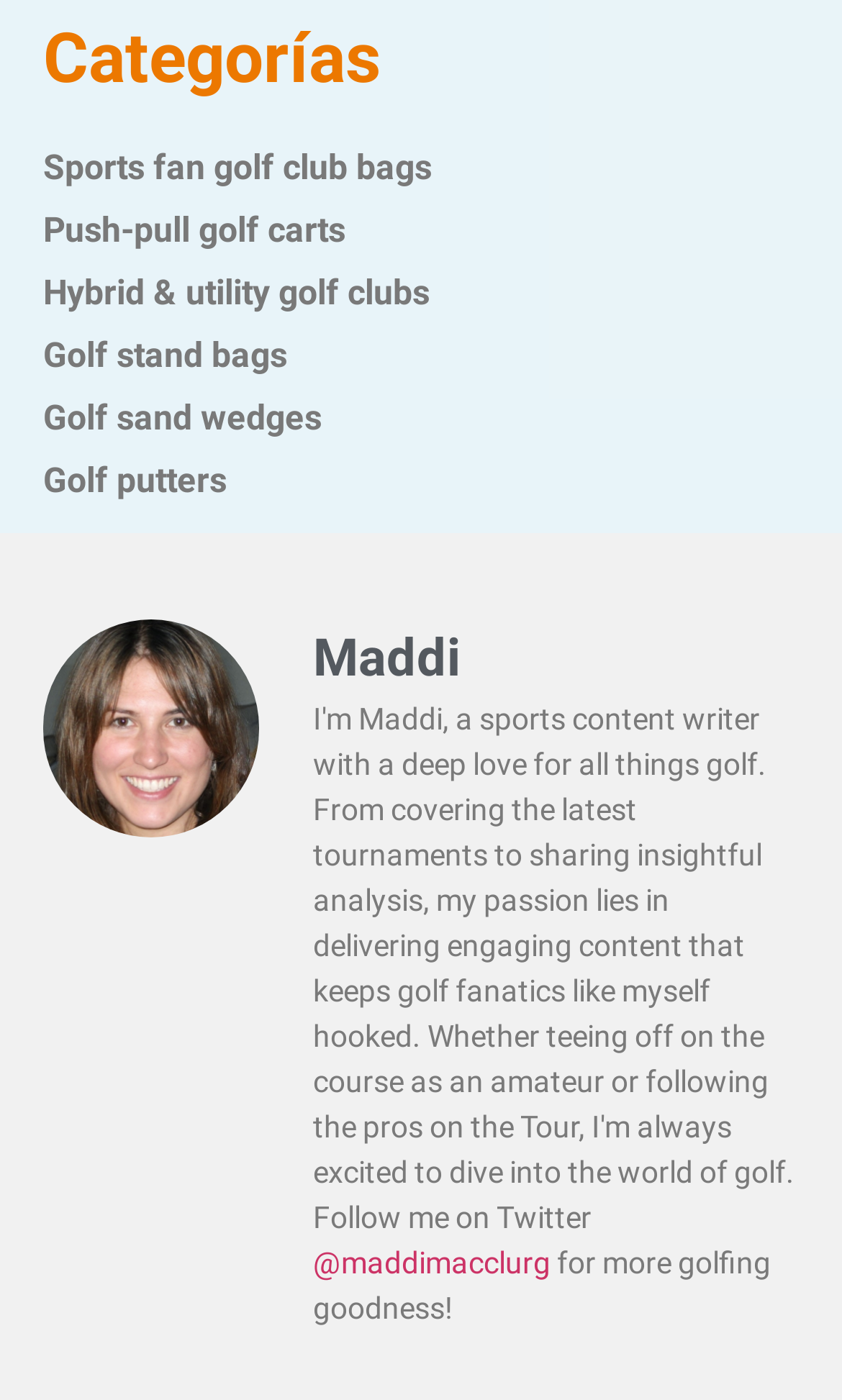Using the element description parent_node: Maddi, predict the bounding box coordinates for the UI element. Provide the coordinates in (top-left x, top-left y, bottom-right x, bottom-right y) format with values ranging from 0 to 1.

[0.051, 0.443, 0.308, 0.609]